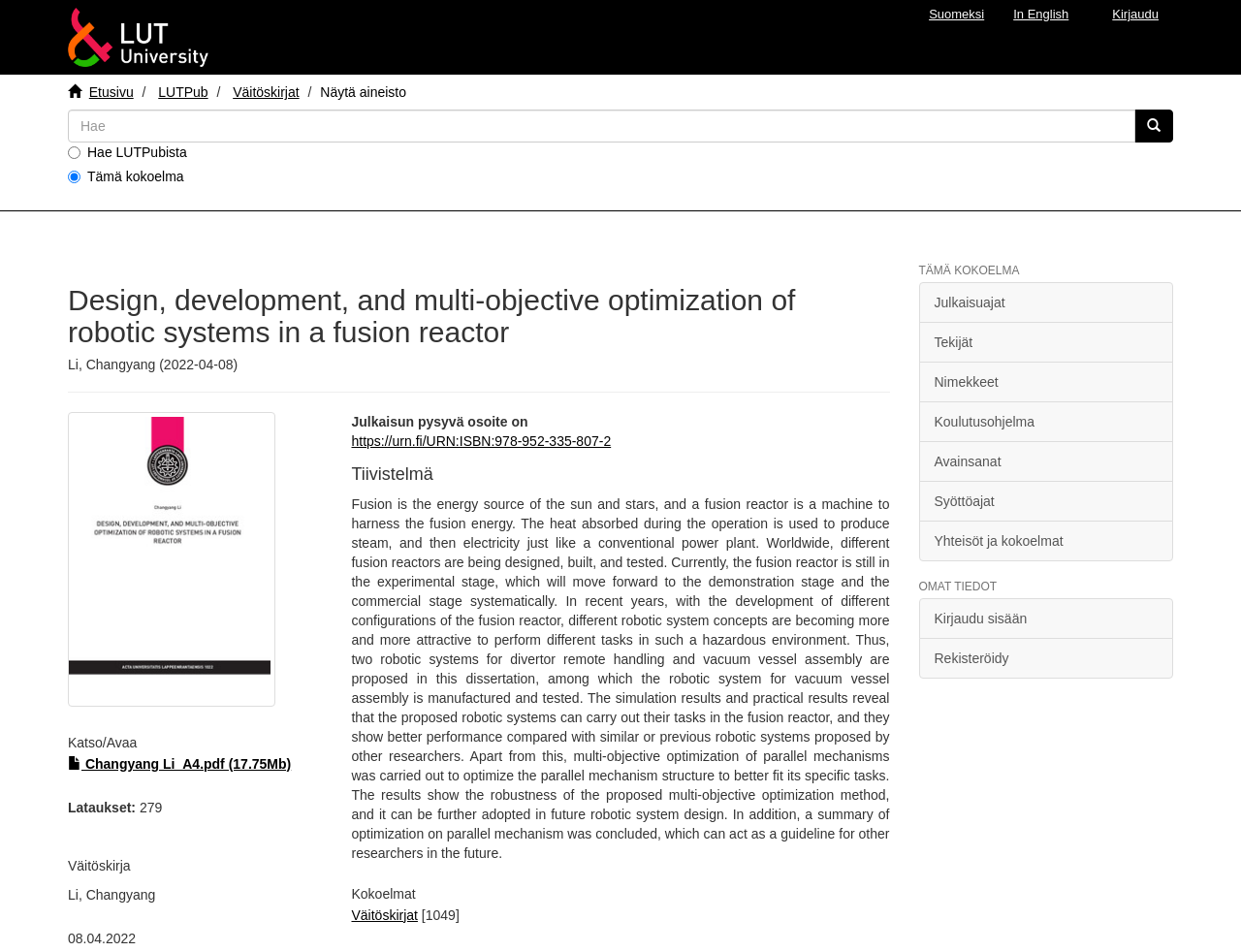What is the purpose of the fusion reactor?
Provide an in-depth answer to the question, covering all aspects.

I found the answer by reading the abstract of the dissertation which states that 'a fusion reactor is a machine to harness the fusion energy'.